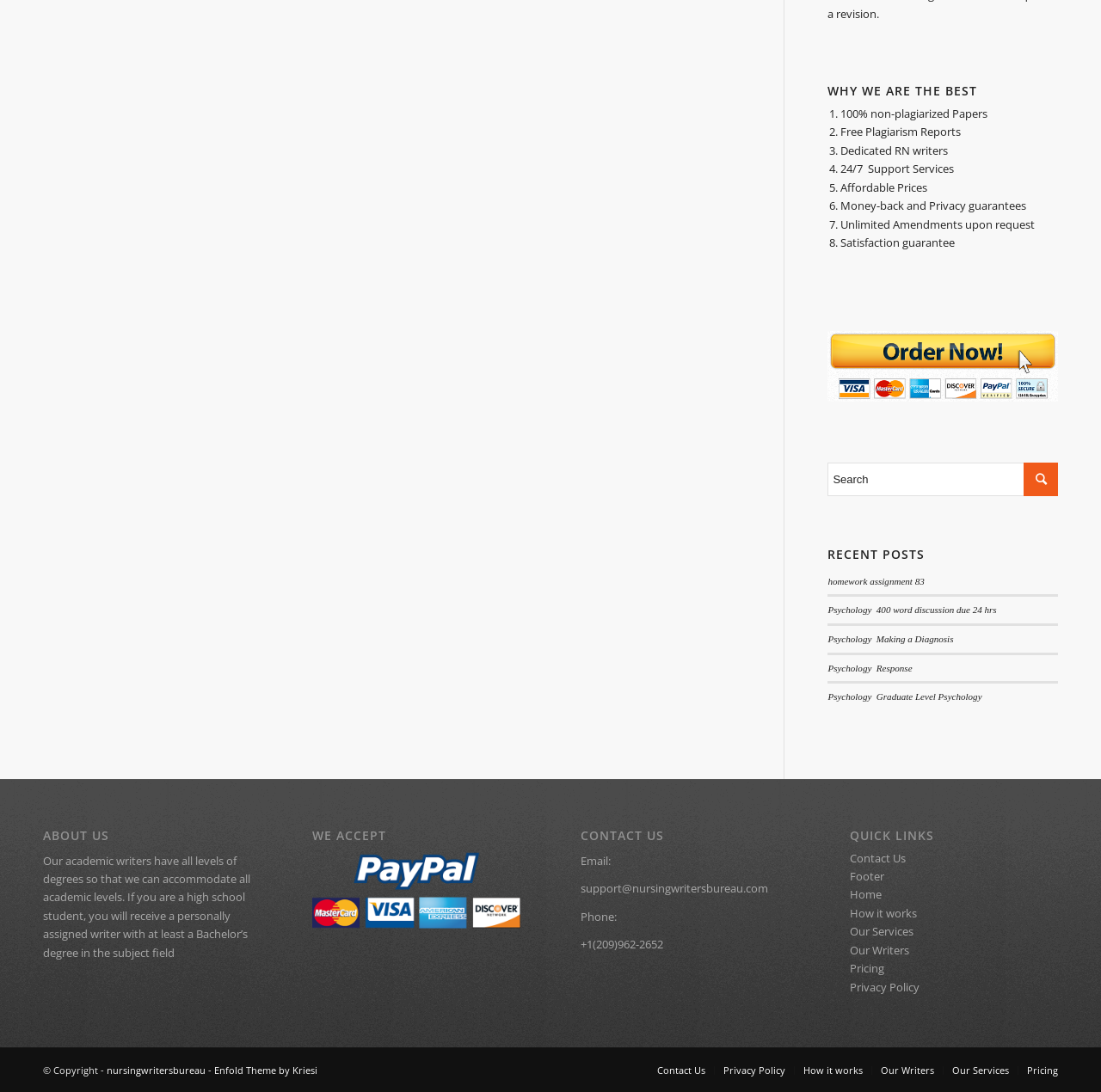Locate the bounding box coordinates of the clickable area needed to fulfill the instruction: "Click the 'Email:' link".

[0.528, 0.781, 0.555, 0.795]